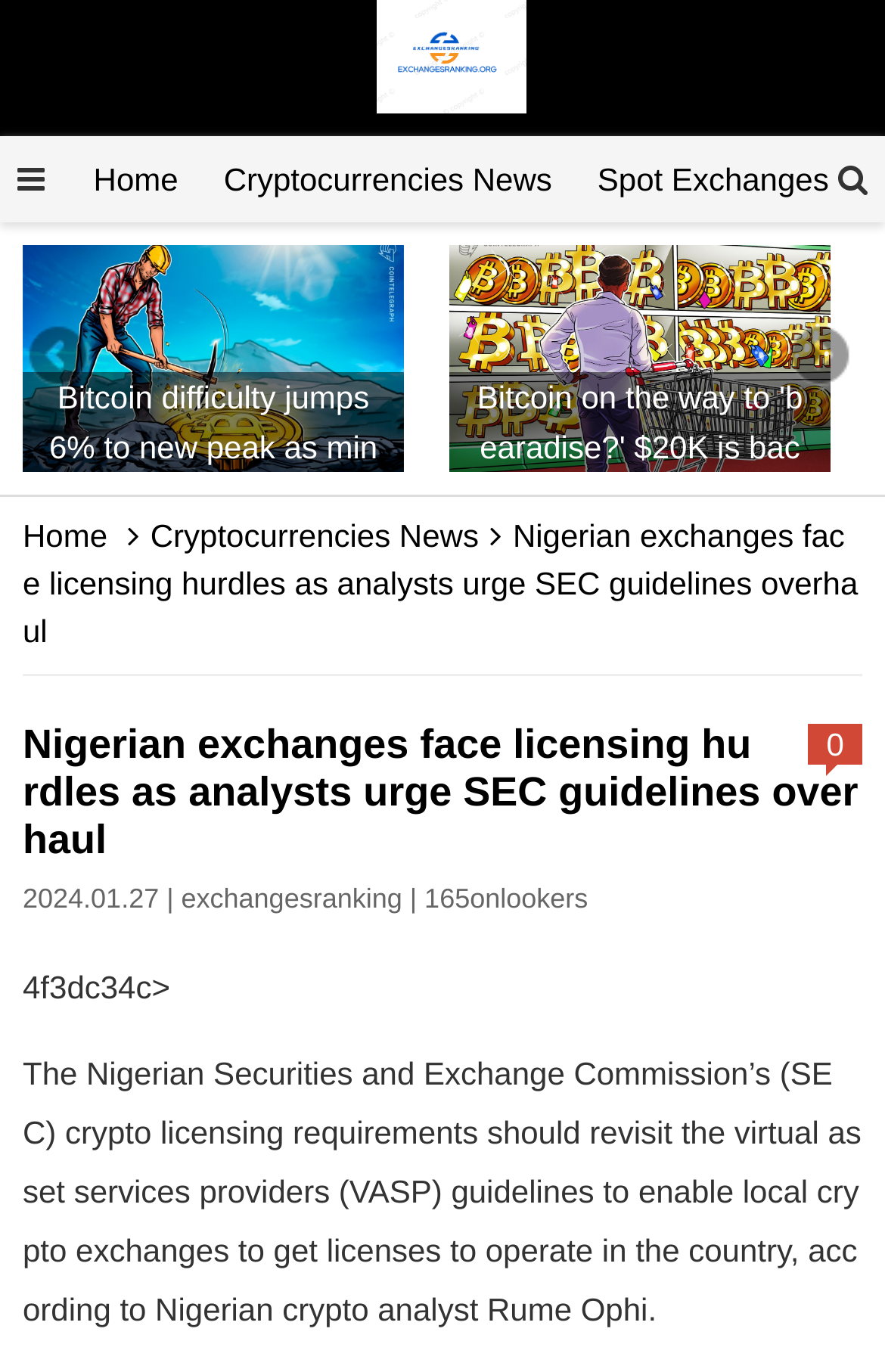Locate the bounding box coordinates of the clickable area to execute the instruction: "View article about Nigerian exchanges". Provide the coordinates as four float numbers between 0 and 1, represented as [left, top, right, bottom].

[0.026, 0.526, 0.974, 0.63]